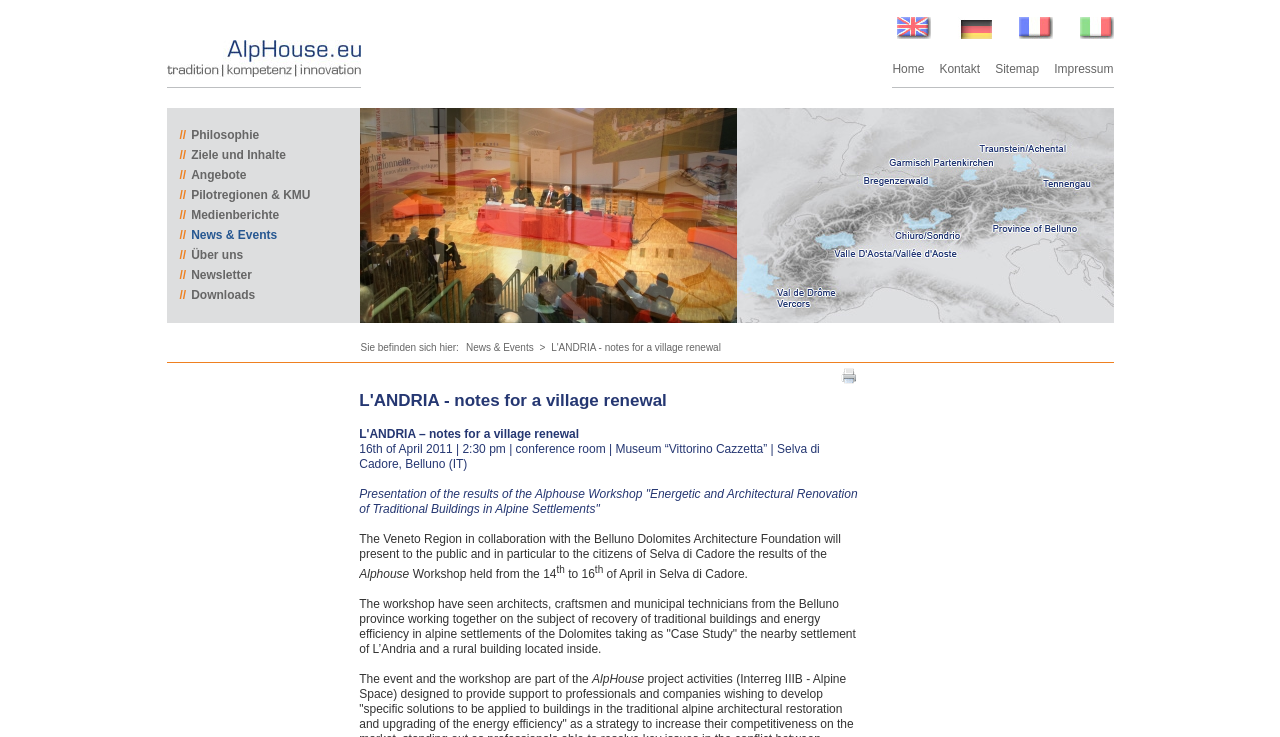Find the bounding box coordinates of the area to click in order to follow the instruction: "View Philosophie".

[0.14, 0.174, 0.202, 0.193]